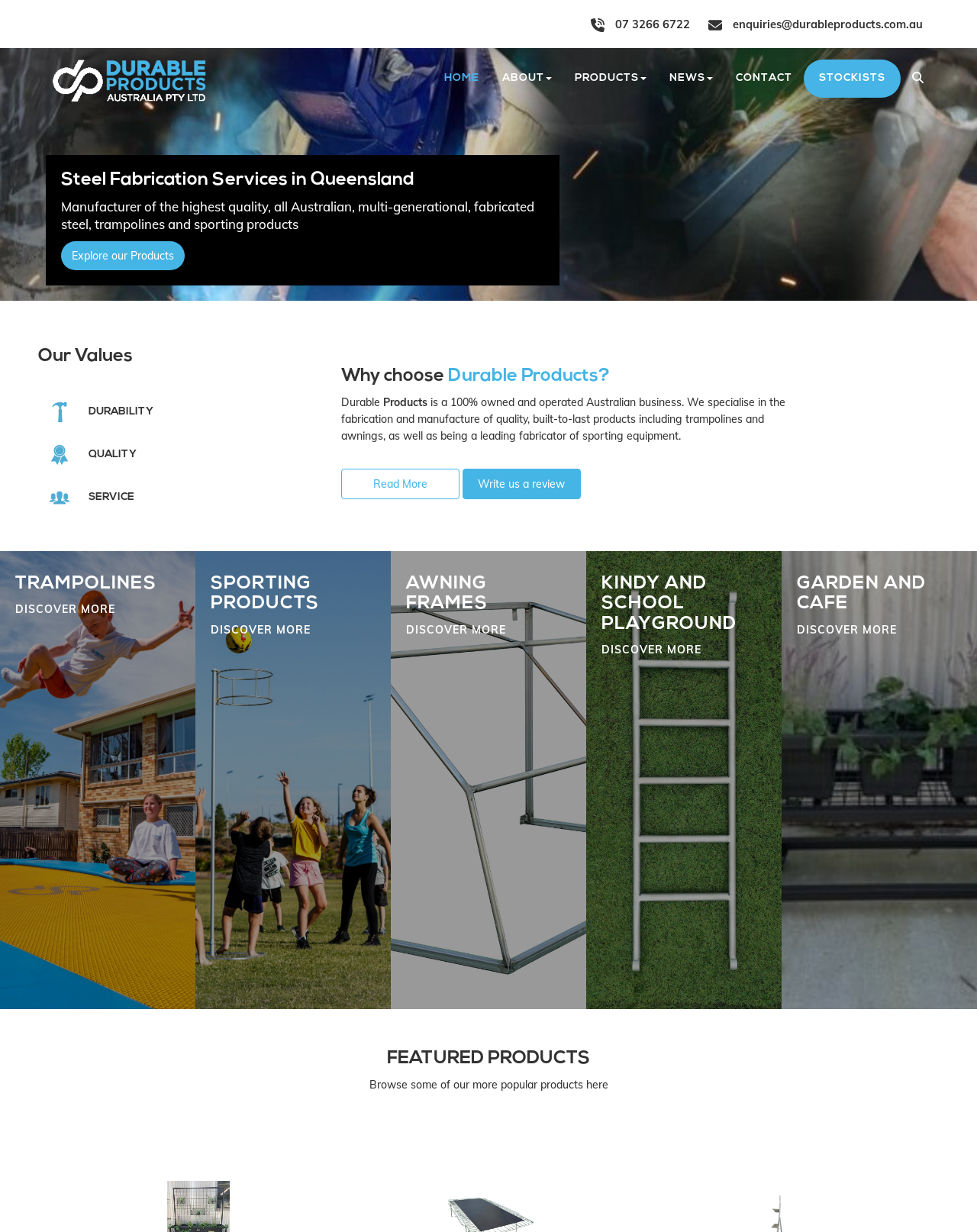Look at the image and give a detailed response to the following question: What are the three values of the company?

The values of the company are listed in the 'Our Values' section, which is located below the main heading and above the 'Why choose Durable Products?' section. The values are highlighted in a separate section with bold headings.